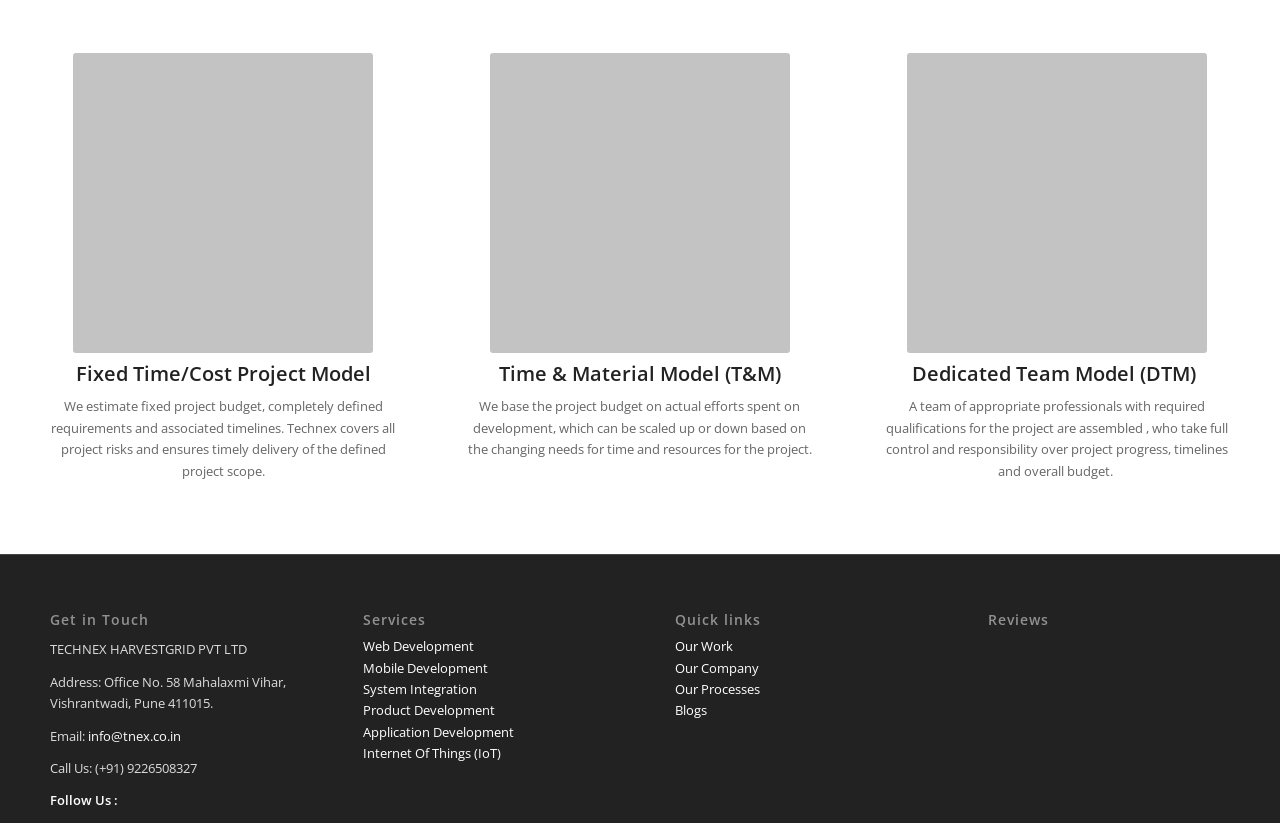Determine the bounding box coordinates of the clickable area required to perform the following instruction: "Check the 'Reviews' section". The coordinates should be represented as four float numbers between 0 and 1: [left, top, right, bottom].

[0.772, 0.743, 0.961, 0.762]